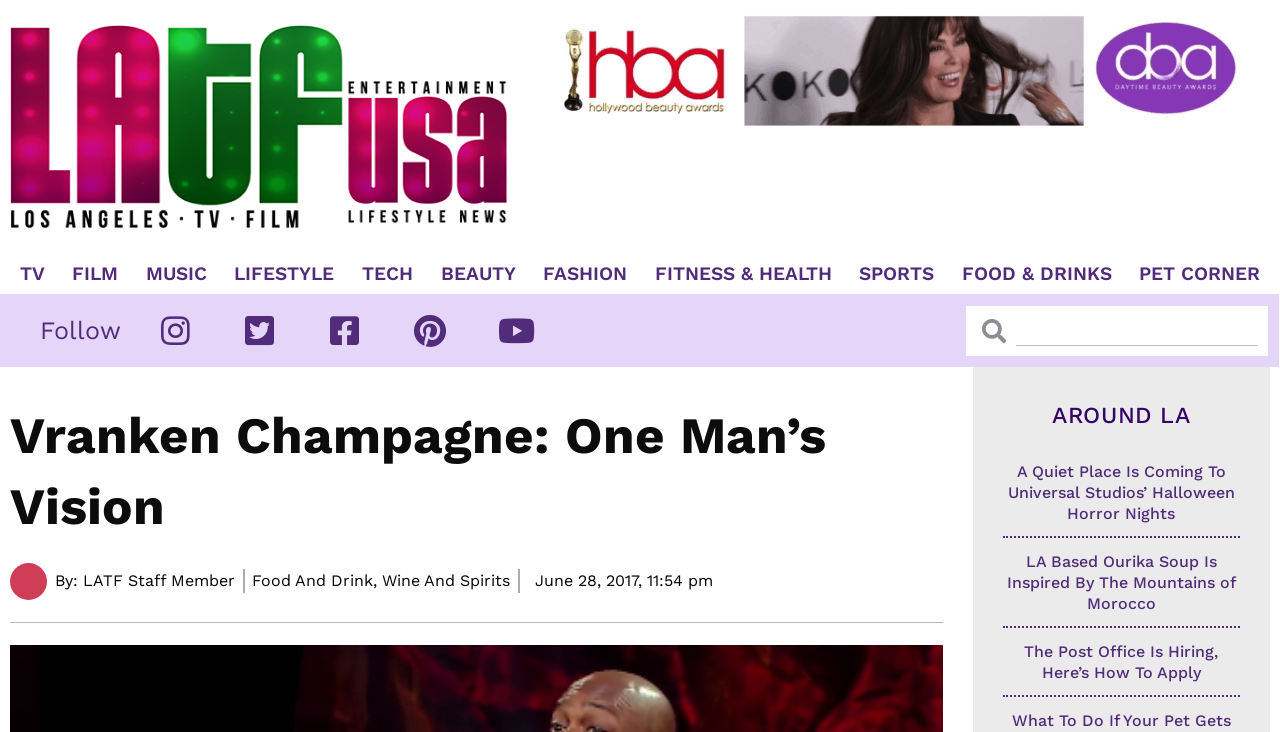Using the description "Food & Drinks", predict the bounding box of the relevant HTML element.

[0.744, 0.361, 0.876, 0.388]